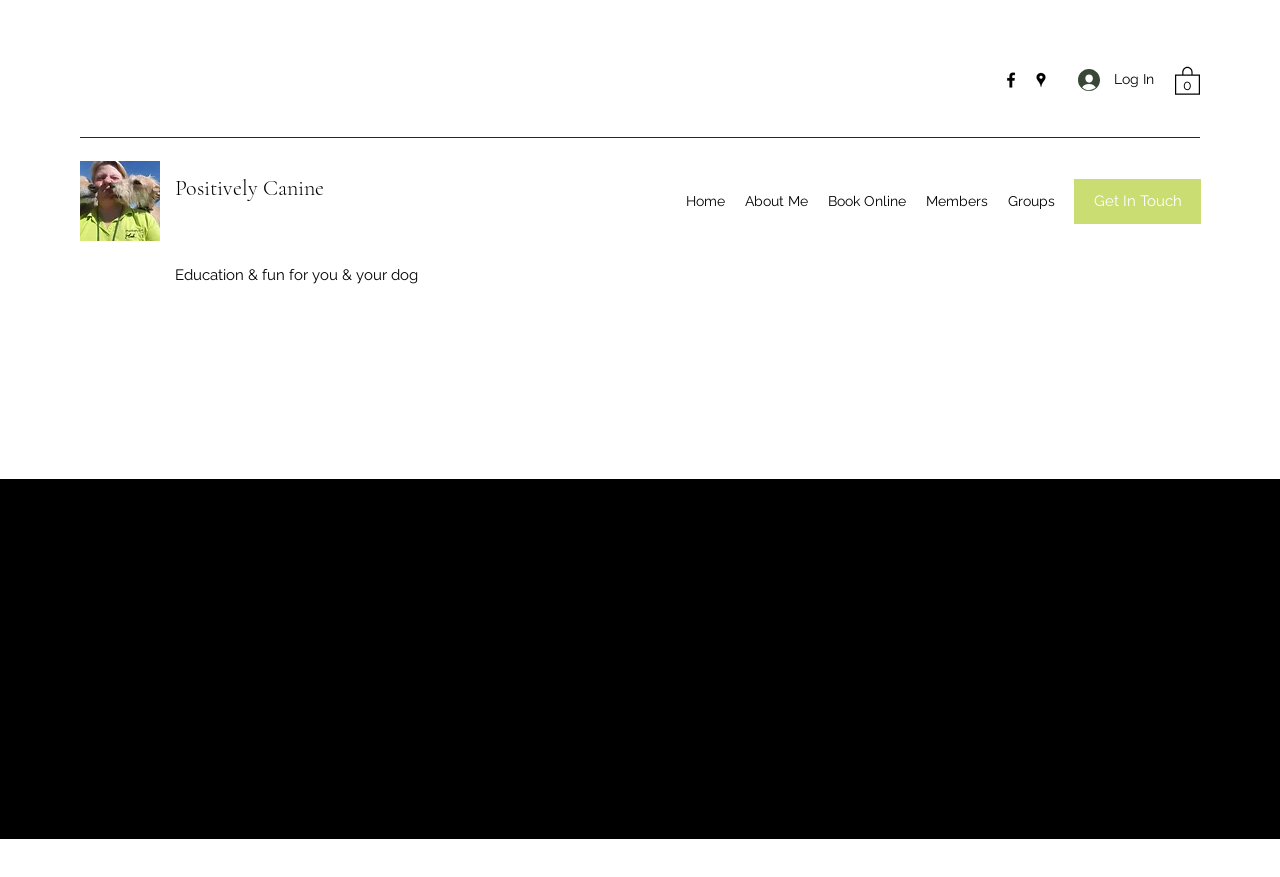What is the text of the link at the bottom right corner?
Based on the image, answer the question with as much detail as possible.

I looked at the link element at the bottom right corner of the webpage and found the text 'Get In Touch'.